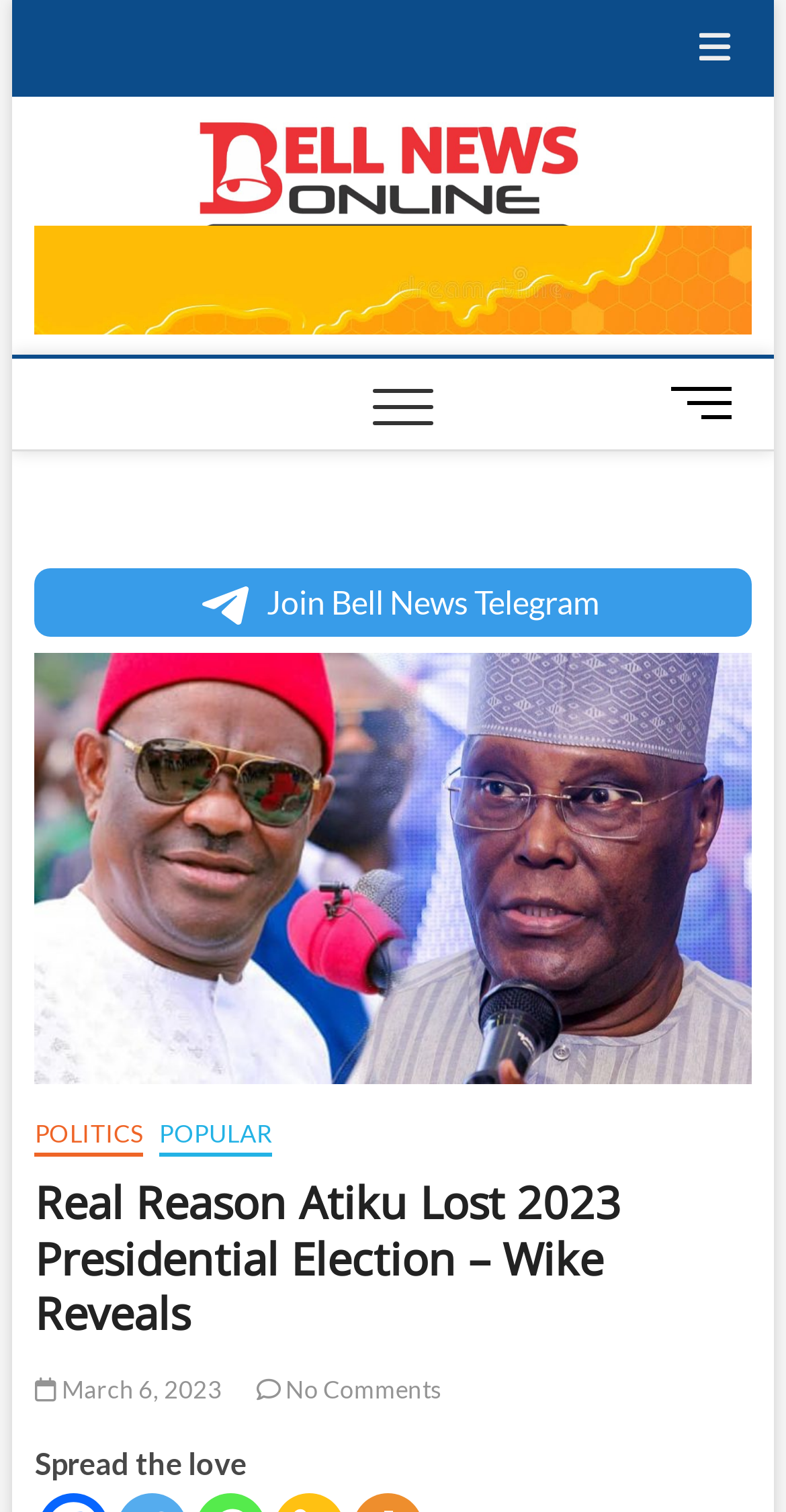Highlight the bounding box coordinates of the element that should be clicked to carry out the following instruction: "Read the article about Atiku Lost 2023 Presidential Election". The coordinates must be given as four float numbers ranging from 0 to 1, i.e., [left, top, right, bottom].

[0.044, 0.778, 0.956, 0.886]